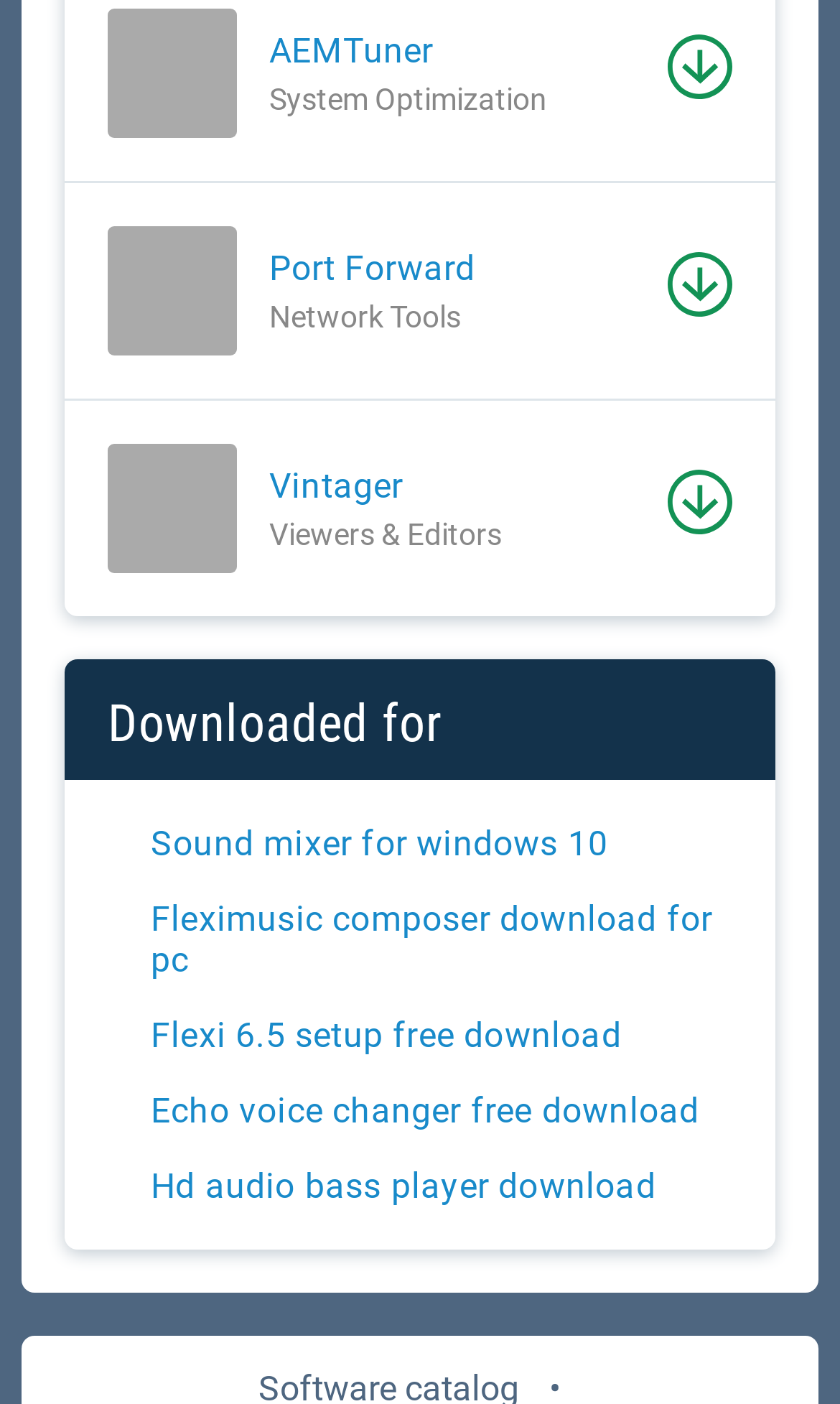Provide a brief response to the question using a single word or phrase: 
What is the first software listed under System Optimization?

AEMTuner